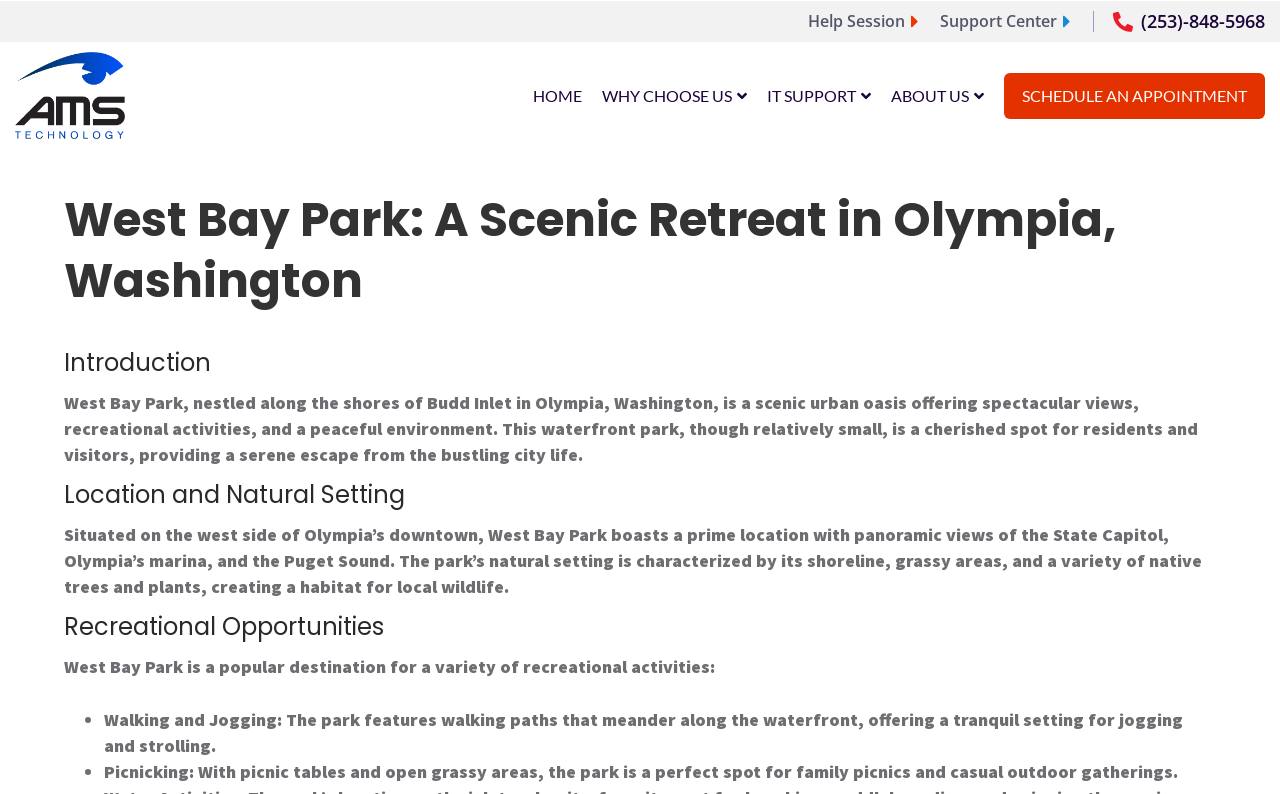Pinpoint the bounding box coordinates for the area that should be clicked to perform the following instruction: "Schedule an appointment".

[0.784, 0.091, 0.988, 0.149]